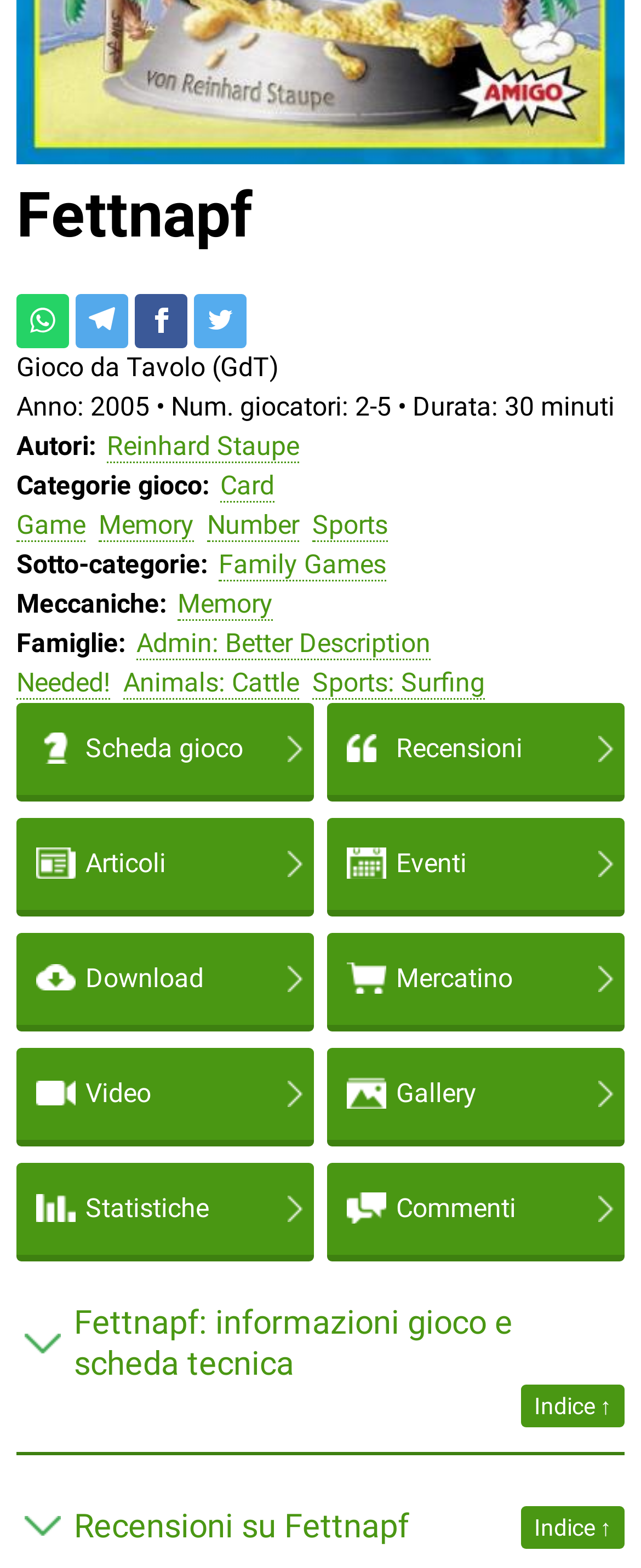Indicate the bounding box coordinates of the element that needs to be clicked to satisfy the following instruction: "Go to the game's download page". The coordinates should be four float numbers between 0 and 1, i.e., [left, top, right, bottom].

[0.026, 0.595, 0.49, 0.653]